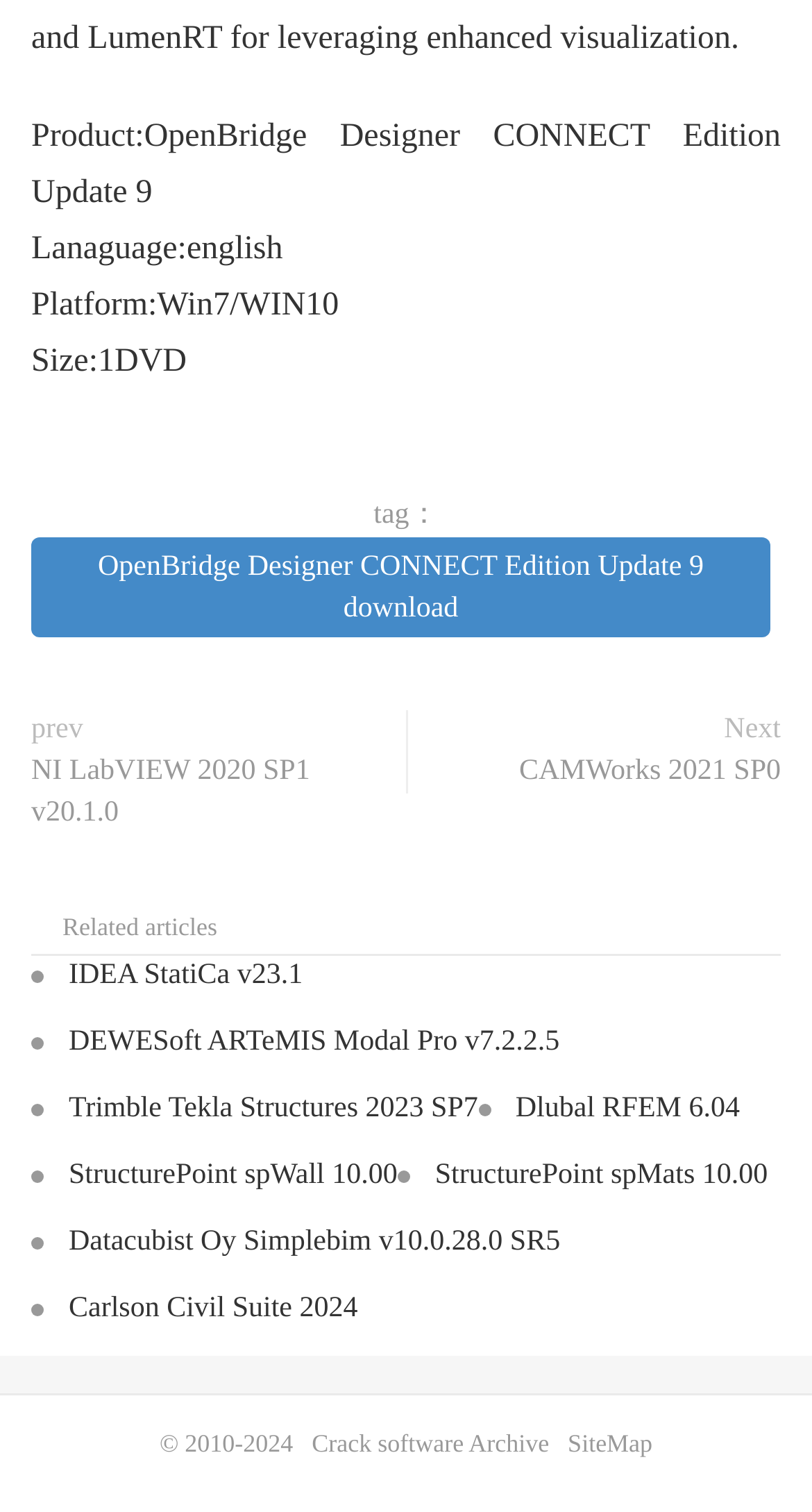How many related articles are listed?
Based on the screenshot, respond with a single word or phrase.

8